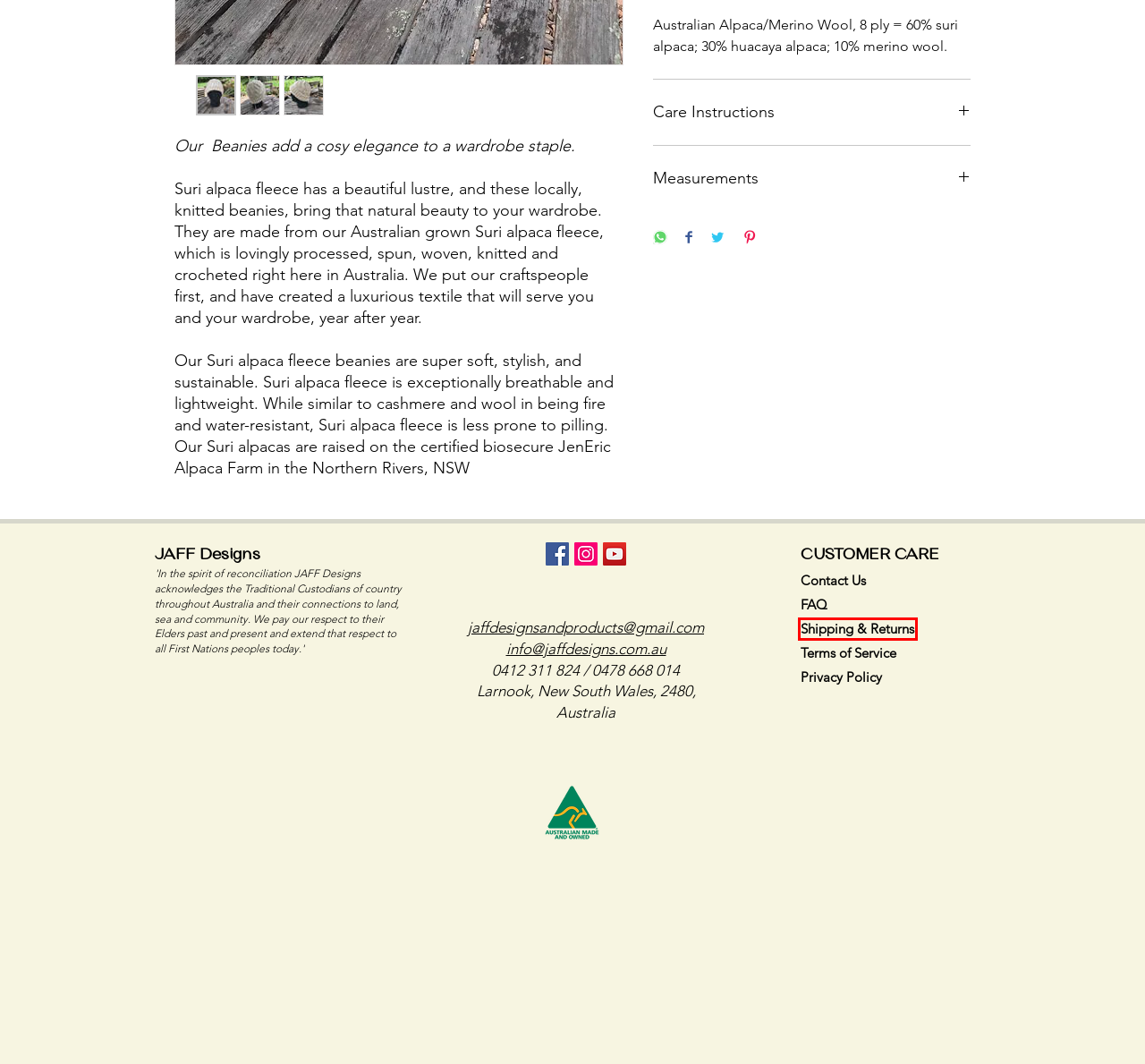Check out the screenshot of a webpage with a red rectangle bounding box. Select the best fitting webpage description that aligns with the new webpage after clicking the element inside the bounding box. Here are the candidates:
A. JAFF Designs | Privacy Policy
B. JAFF Designs | Terms & Conditions
C. JAFF Designs | Contact Us | Larnook | New South Wales | Australia
D. JAFF Designs | JenEric Alpaca Farm
E. JAFF Designs | Shipping & Returns
F. JAFF Designs | Our Story
G. JAFF Designs | FAQ
H. JAFF Designs | Suri Alpaca Fleece Garments | Northern Rivers | Australia

E